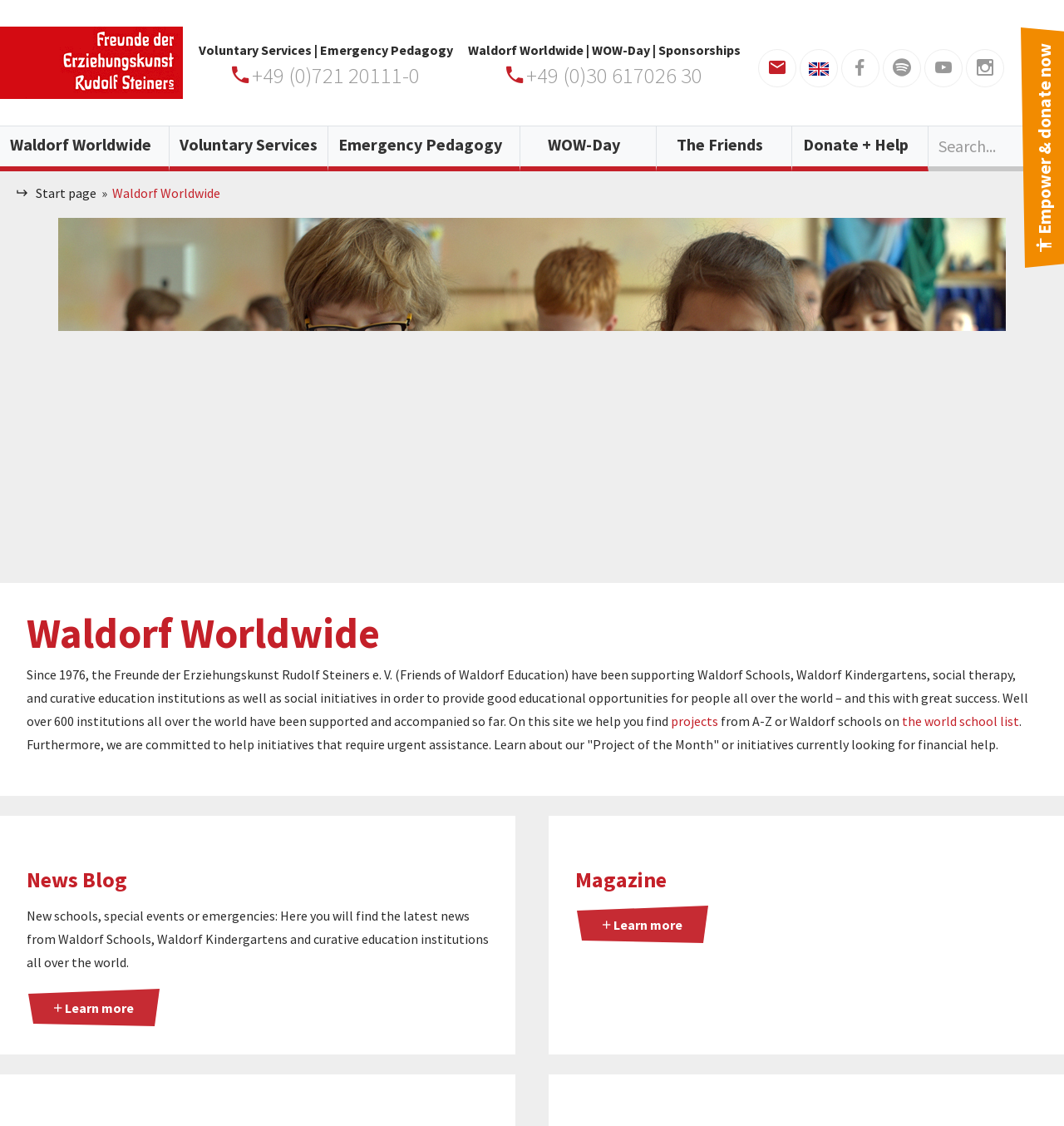Respond to the question below with a concise word or phrase:
What is the purpose of the organization?

Supporting Waldorf Schools